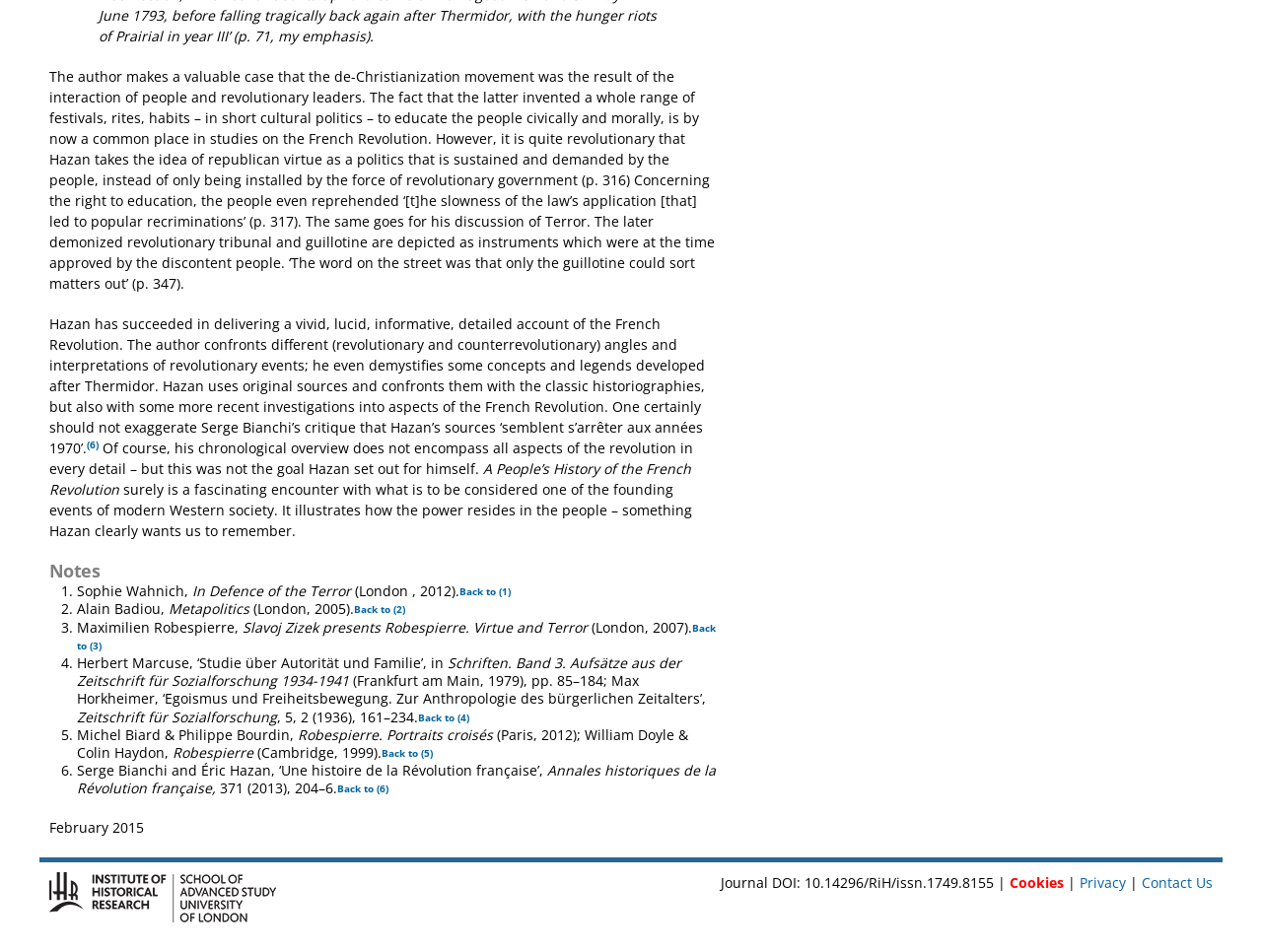Find the bounding box coordinates of the clickable area that will achieve the following instruction: "Click the link to go back to note 5".

[0.302, 0.784, 0.343, 0.798]